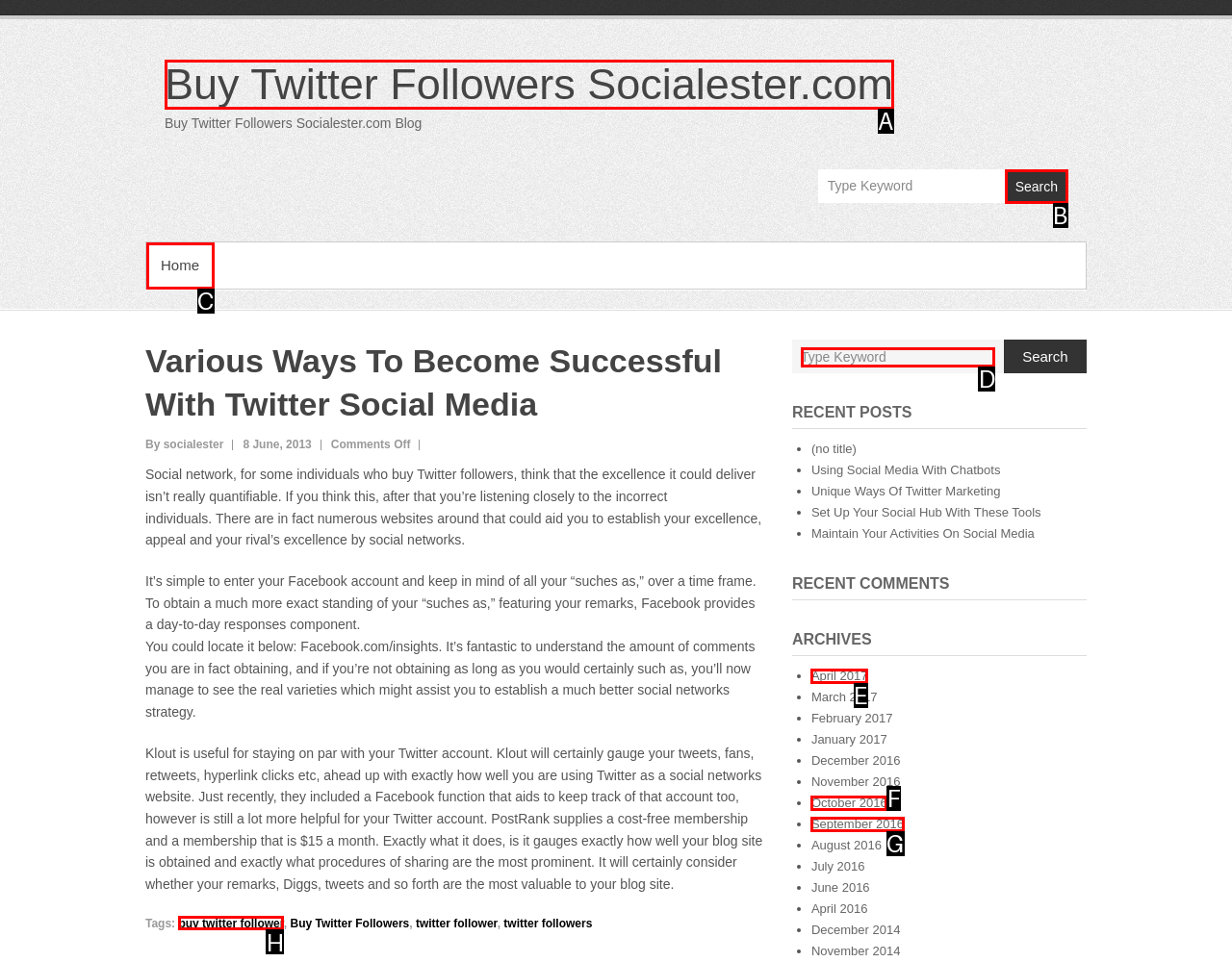Determine which element should be clicked for this task: Click on the 'Buy Twitter Followers Socialester.com' link
Answer with the letter of the selected option.

A